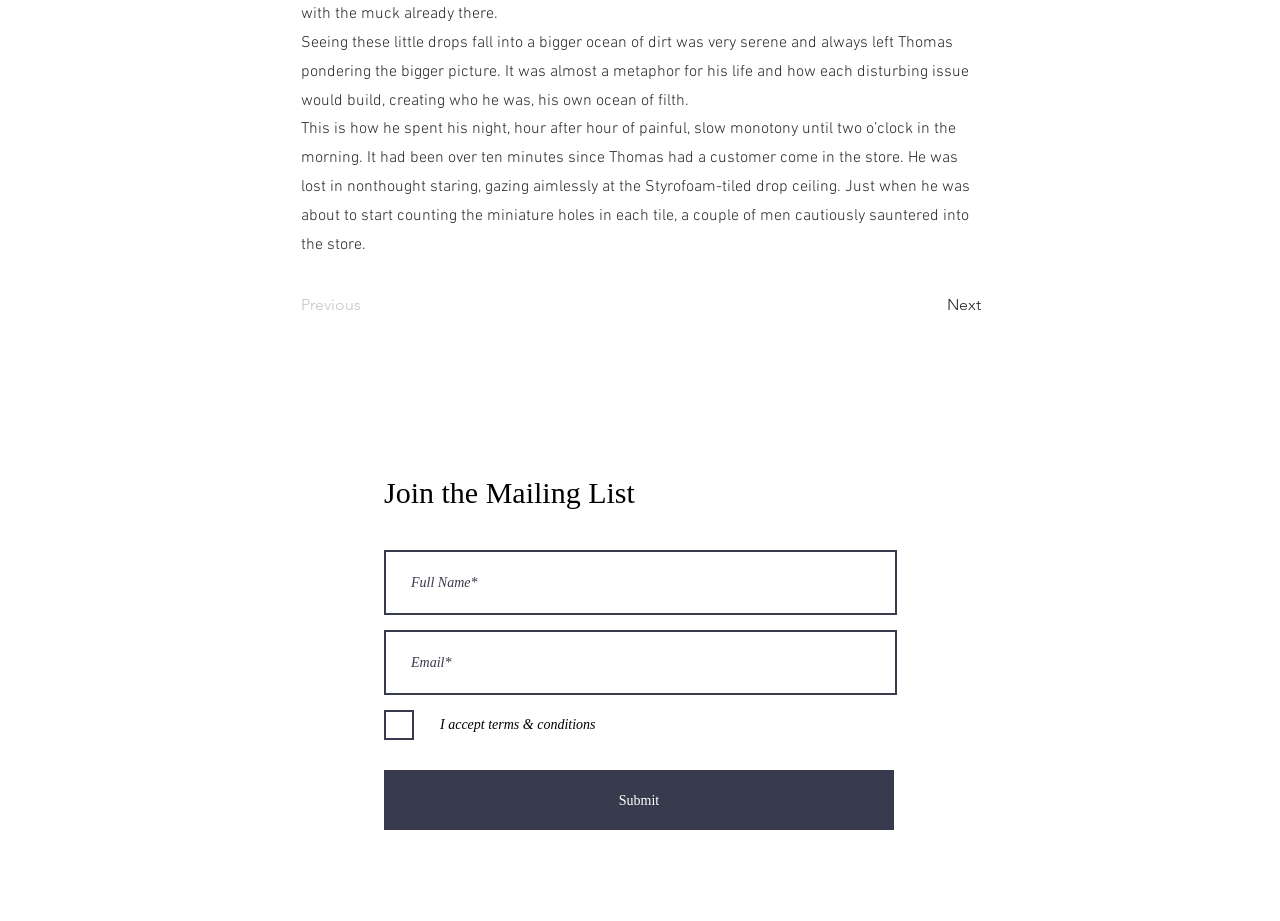Determine the bounding box coordinates for the element that should be clicked to follow this instruction: "Check the weather". The coordinates should be given as four float numbers between 0 and 1, in the format [left, top, right, bottom].

None